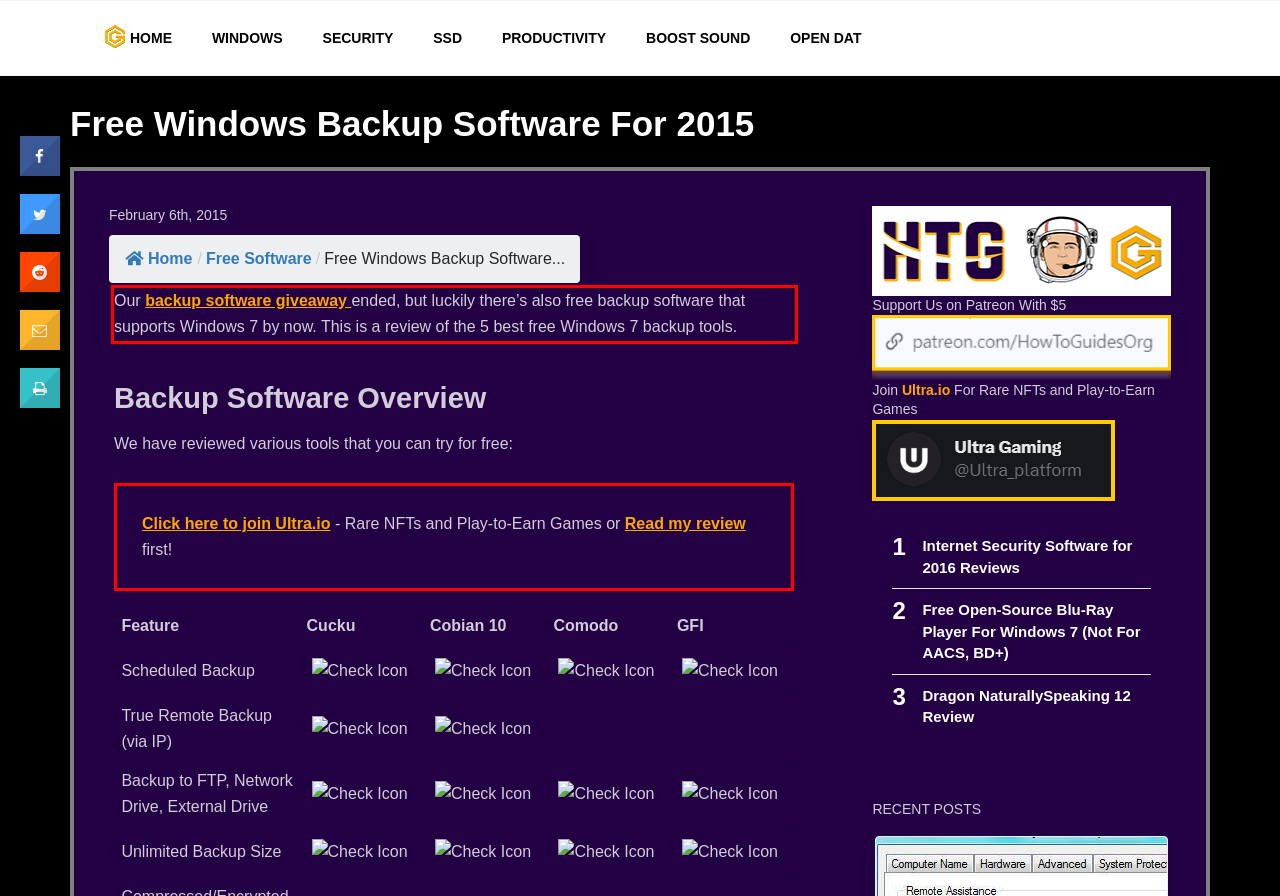You are provided with a webpage screenshot that includes a red rectangle bounding box. Extract the text content from within the bounding box using OCR.

Our backup software giveaway ended, but luckily there’s also free backup software that supports Windows 7 by now. This is a review of the 5 best free Windows 7 backup tools.